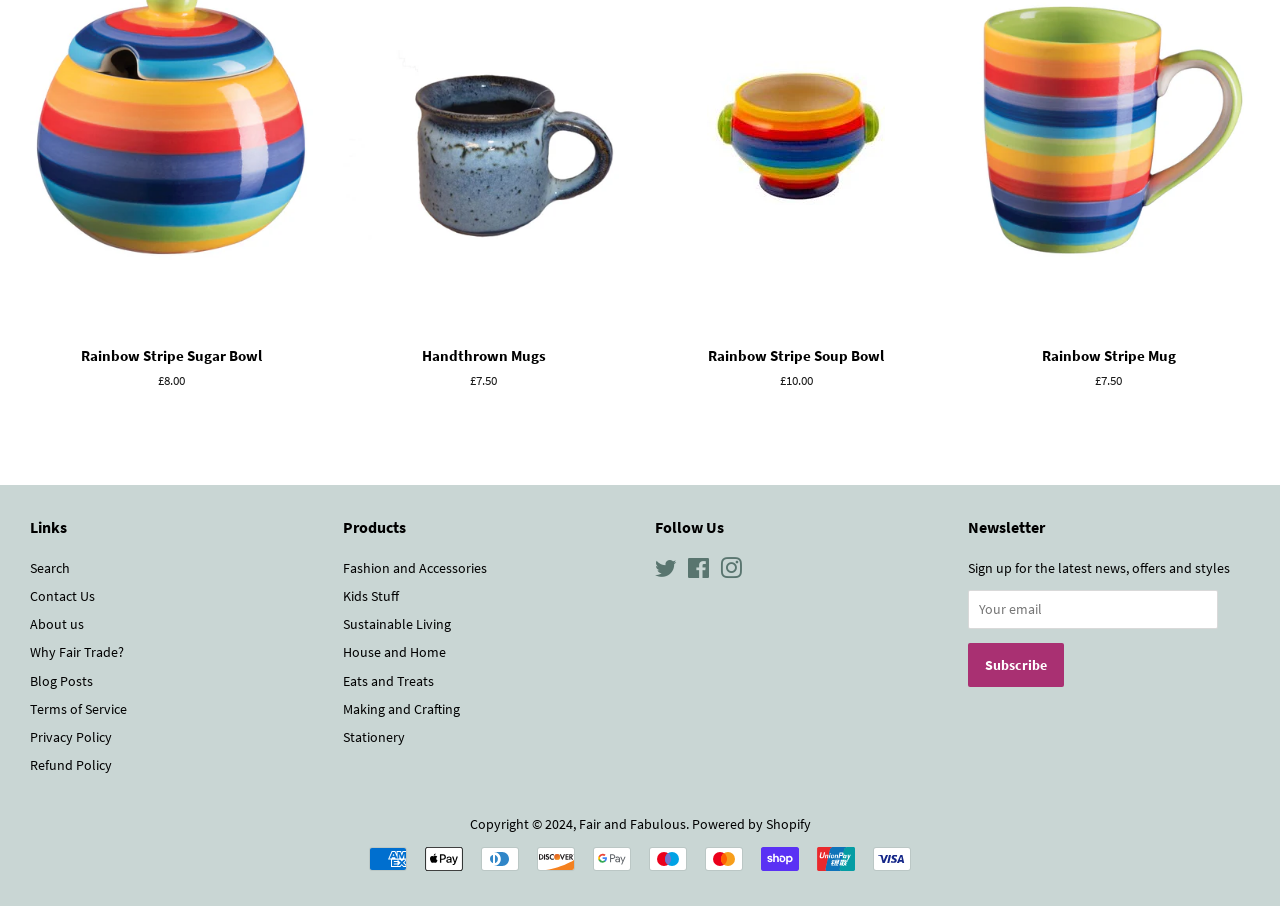Locate the bounding box coordinates of the area that needs to be clicked to fulfill the following instruction: "View Fashion and Accessories products". The coordinates should be in the format of four float numbers between 0 and 1, namely [left, top, right, bottom].

[0.268, 0.617, 0.38, 0.637]